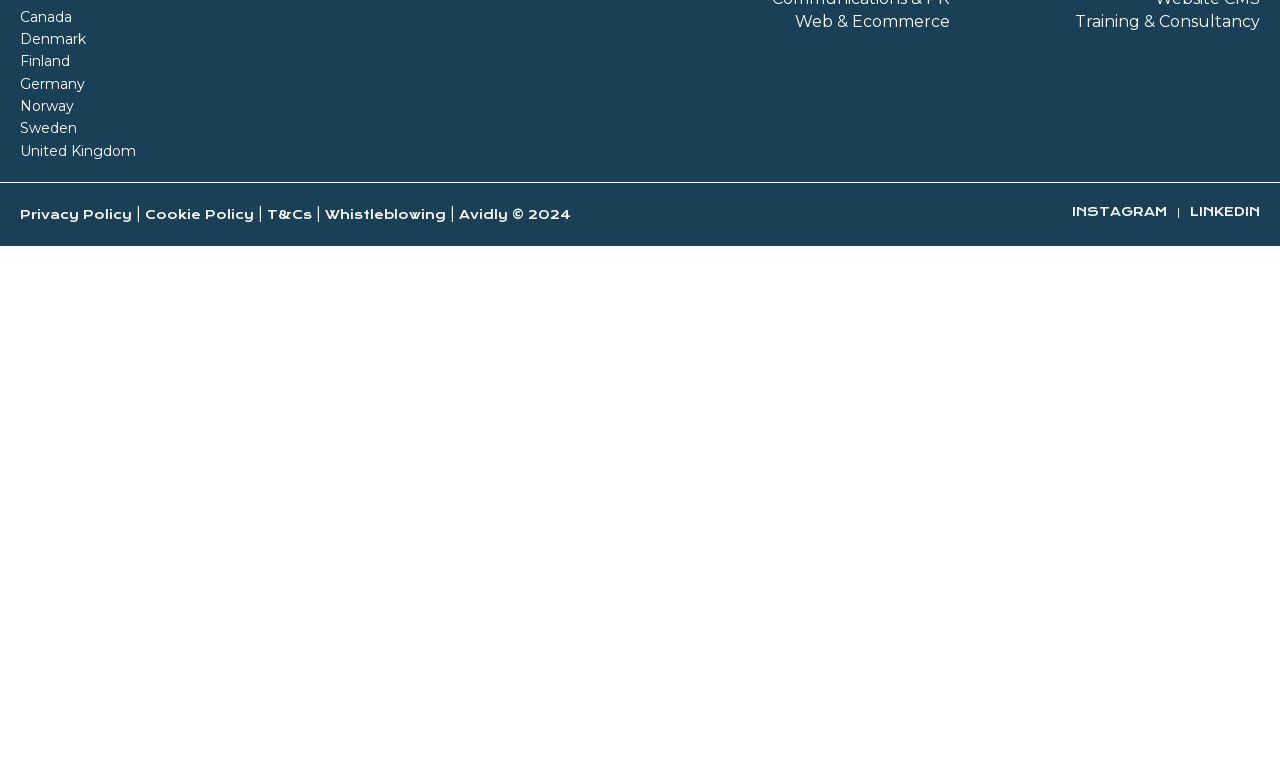Find the bounding box coordinates for the element that must be clicked to complete the instruction: "Navigate to About Avidly". The coordinates should be four float numbers between 0 and 1, indicated as [left, top, right, bottom].

[0.016, 0.569, 0.12, 0.595]